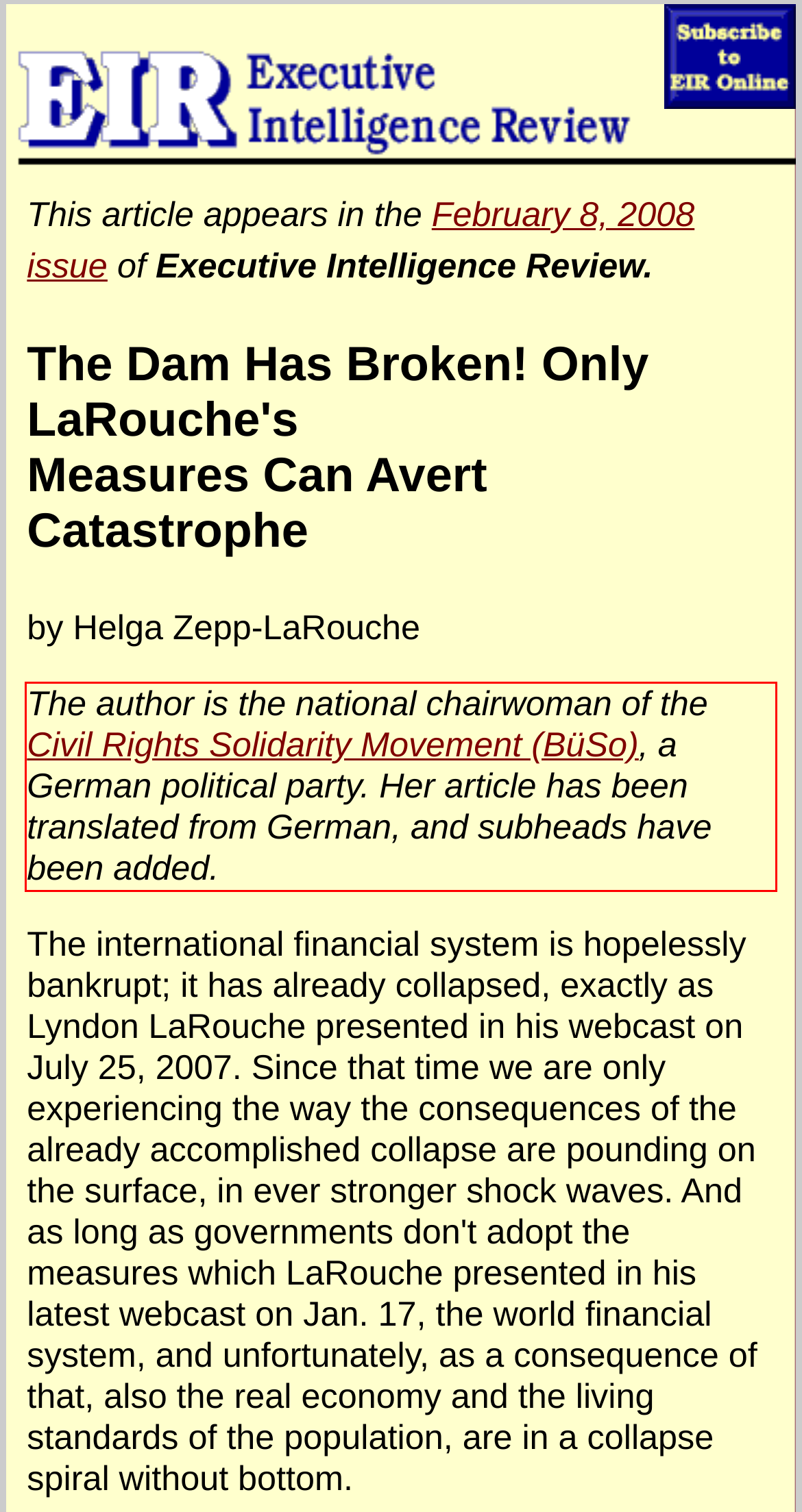From the given screenshot of a webpage, identify the red bounding box and extract the text content within it.

The author is the national chairwoman of the Civil Rights Solidarity Movement (BüSo), a German political party. Her article has been translated from German, and subheads have been added.